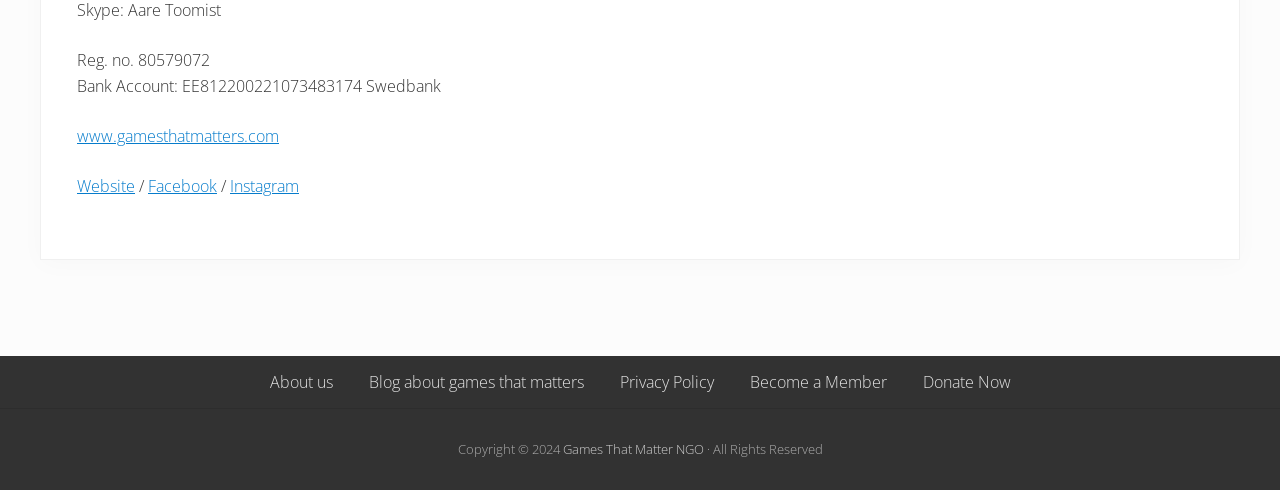Please determine the bounding box of the UI element that matches this description: Games That Matter NGO. The coordinates should be given as (top-left x, top-left y, bottom-right x, bottom-right y), with all values between 0 and 1.

[0.439, 0.898, 0.55, 0.934]